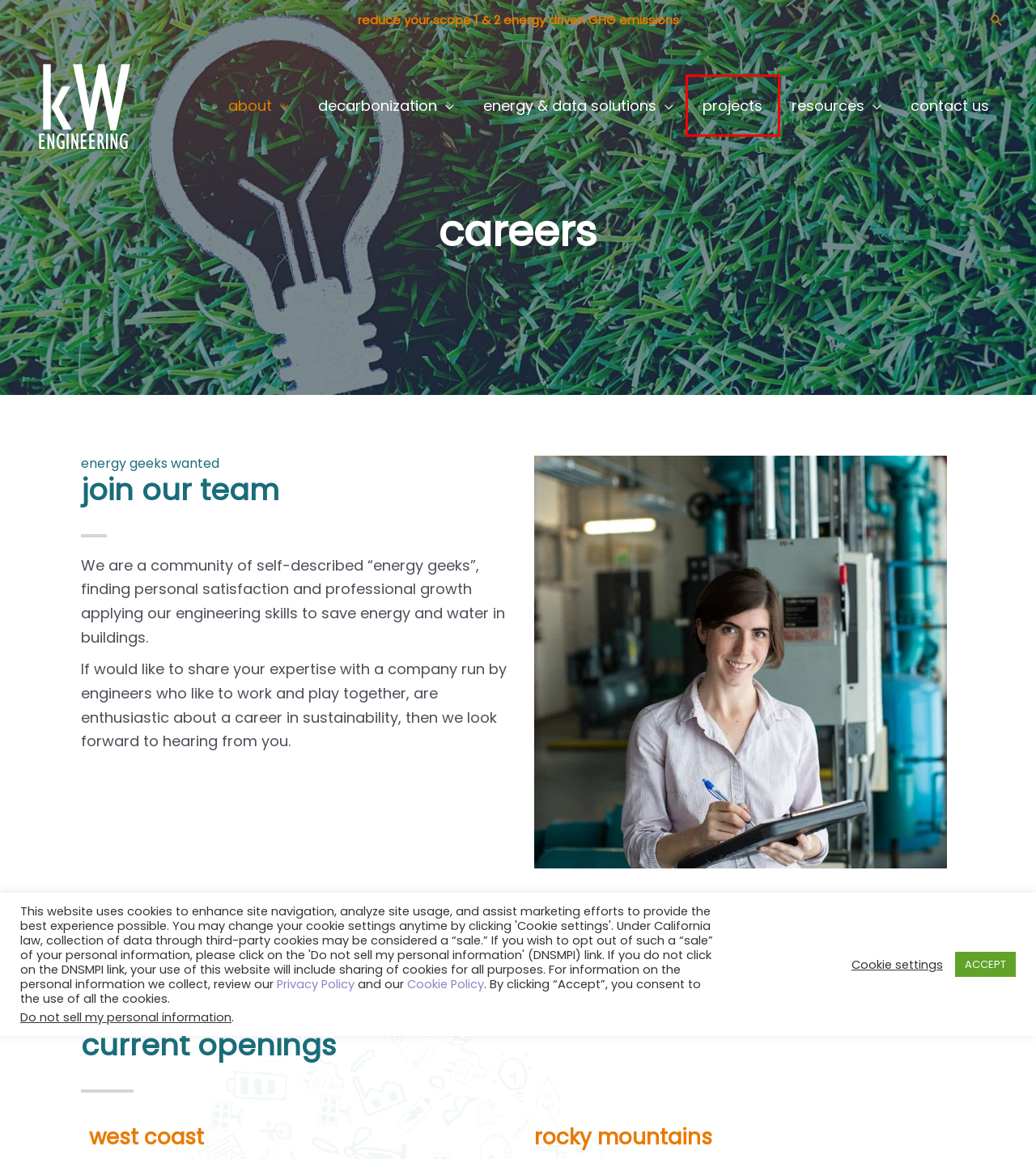You have a screenshot showing a webpage with a red bounding box highlighting an element. Choose the webpage description that best fits the new webpage after clicking the highlighted element. The descriptions are:
A. Markets & Projects - kW Engineering
B. Contact Us Today - kW Engineering
C. Energy Audit and Services Request - kW Engineering
D. privacy policy - kW Engineering
E. Building Decarbonization - kW Engineering
F. Energy Efficiency, Carbon Neutral Building Consulting - kW Engineering
G. Cookie Policy - kW Engineering
H. Energy Efficiency & Management Services - kW Engineering

A